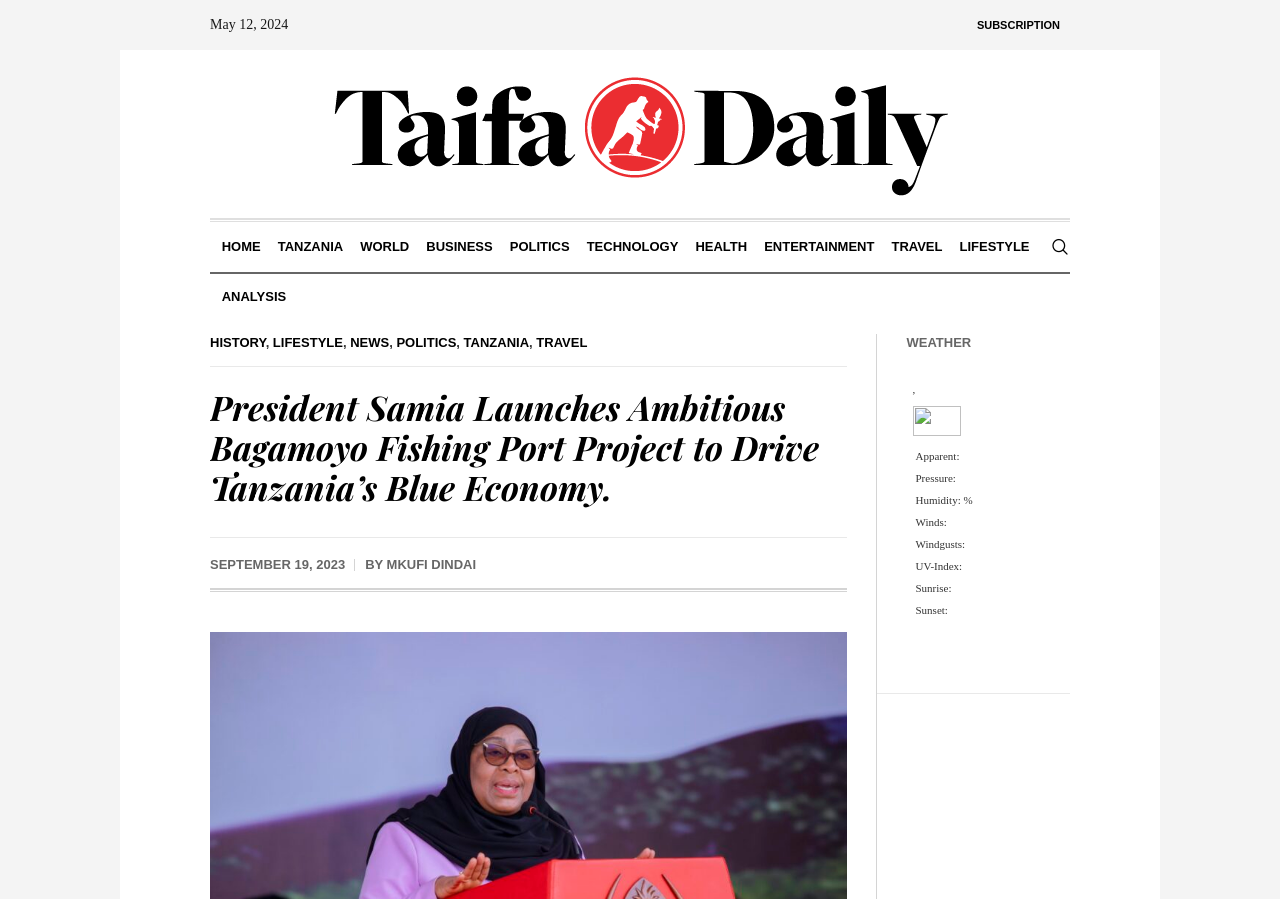How many categories are listed in the top navigation menu?
Answer the question using a single word or phrase, according to the image.

9